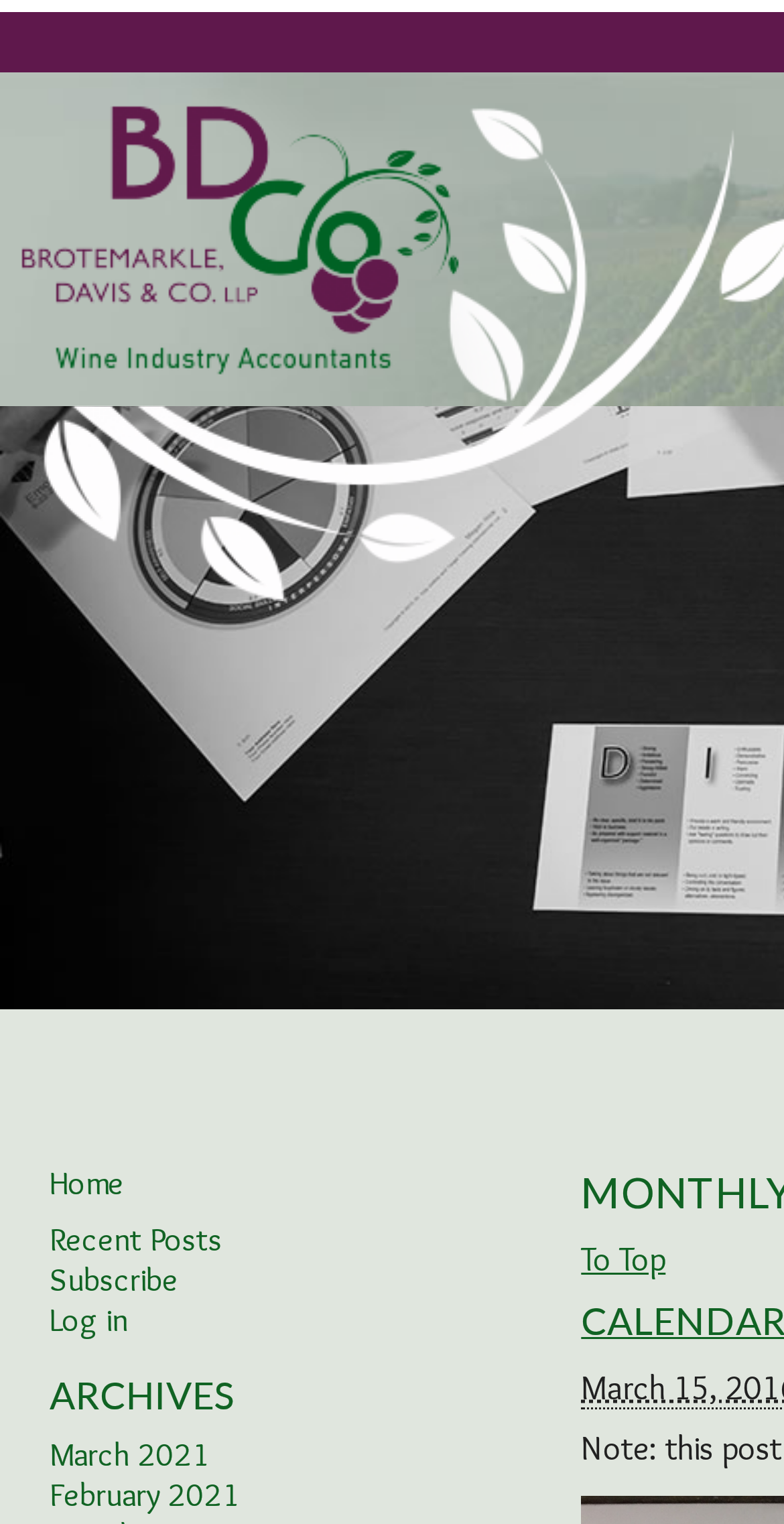Please identify the bounding box coordinates of the element's region that needs to be clicked to fulfill the following instruction: "Learn about airline points". The bounding box coordinates should consist of four float numbers between 0 and 1, i.e., [left, top, right, bottom].

None